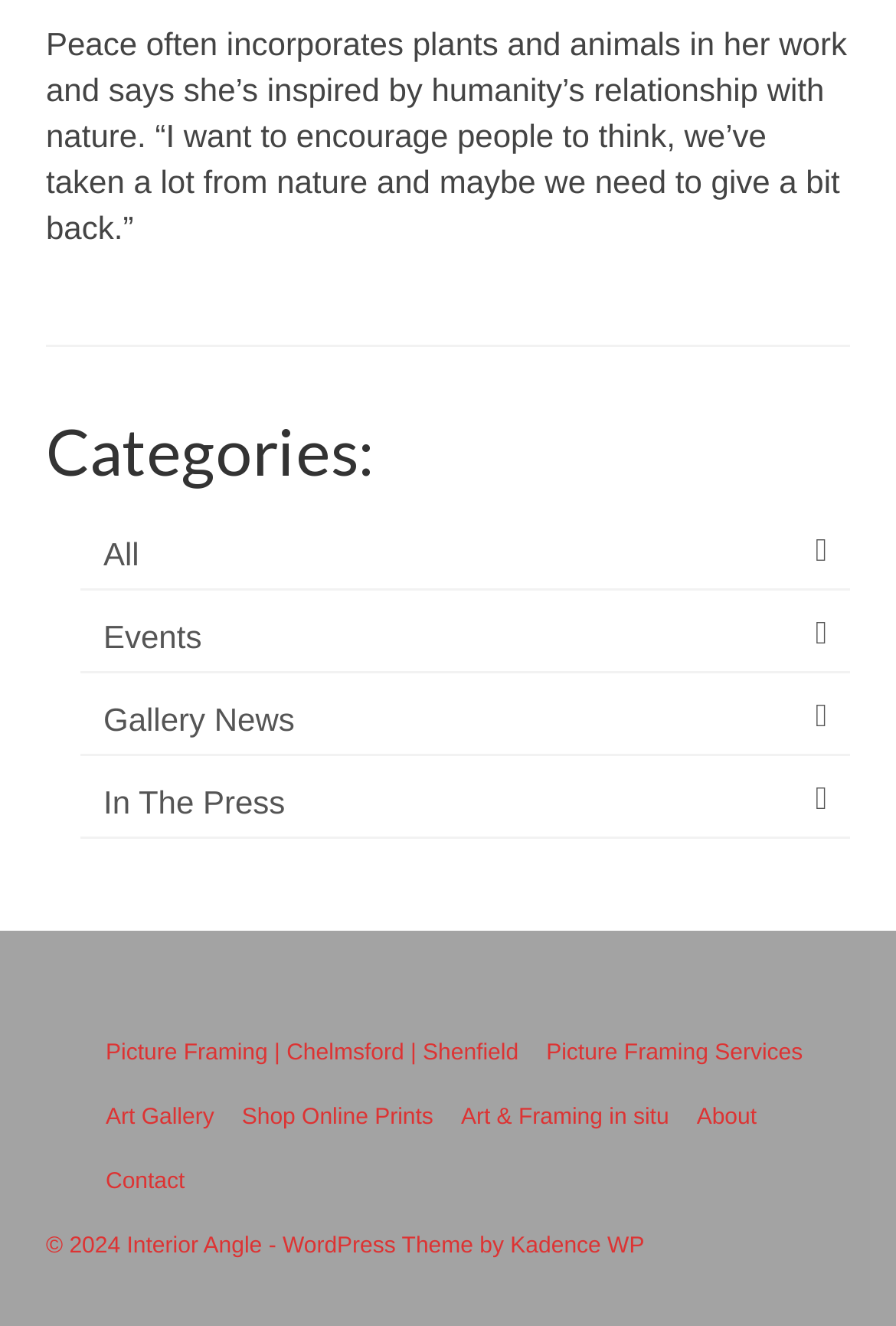Please find the bounding box coordinates in the format (top-left x, top-left y, bottom-right x, bottom-right y) for the given element description. Ensure the coordinates are floating point numbers between 0 and 1. Description: Gallery News

[0.09, 0.516, 0.949, 0.57]